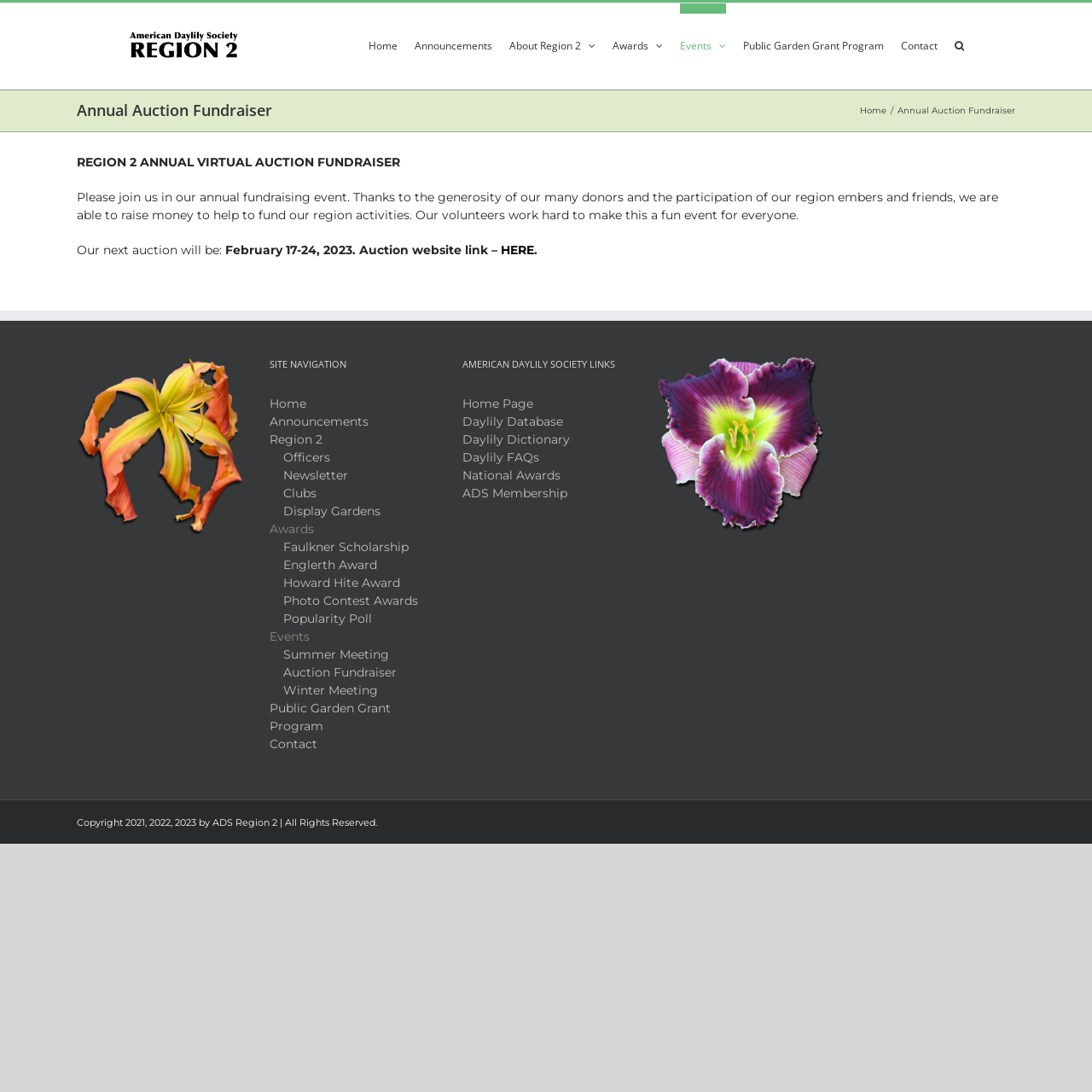What is the name of the program mentioned at the bottom of the webpage?
Answer with a single word or phrase by referring to the visual content.

Public Garden Grant Program